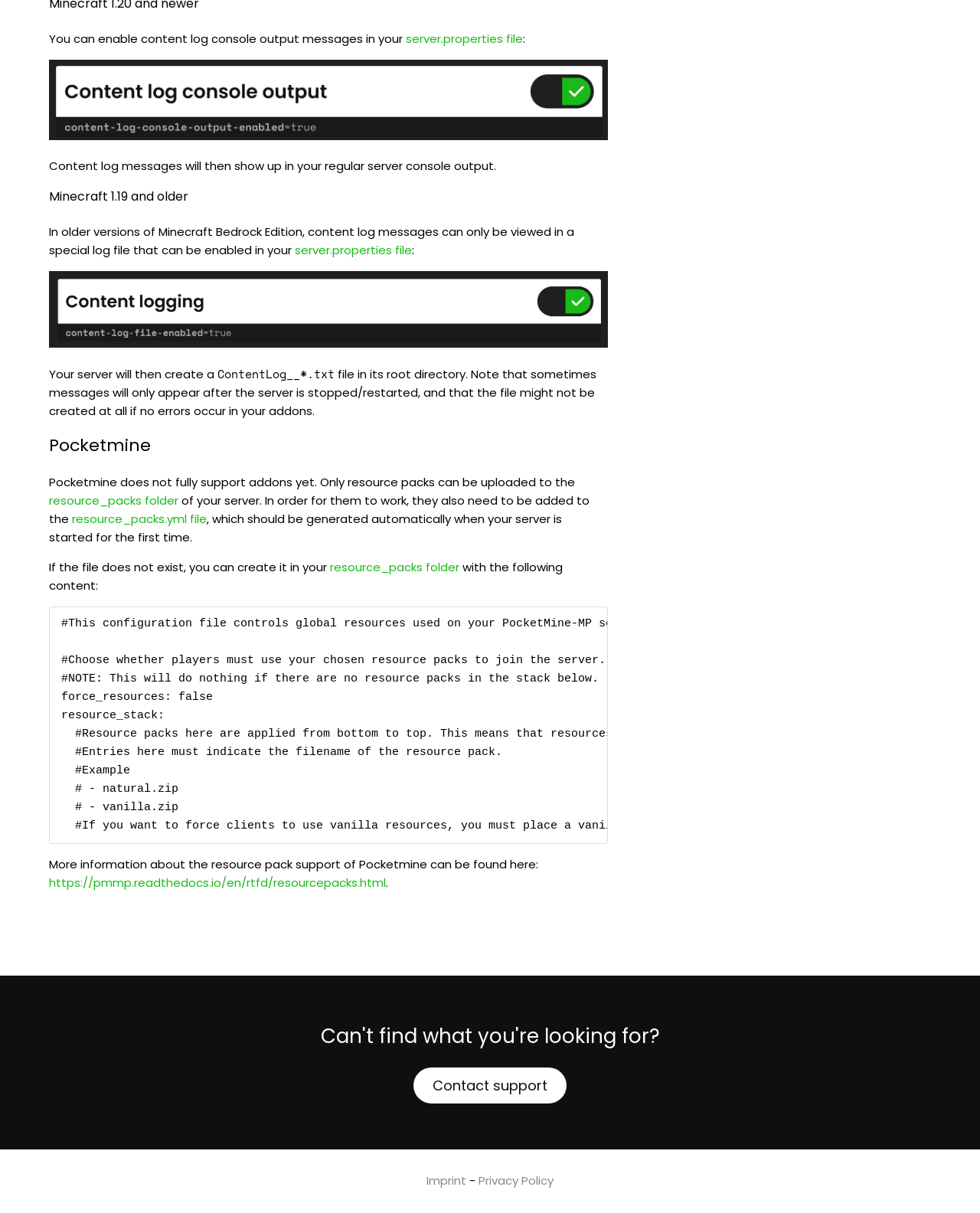Please identify the bounding box coordinates of where to click in order to follow the instruction: "Click the 'server.properties file' link".

[0.414, 0.025, 0.534, 0.038]